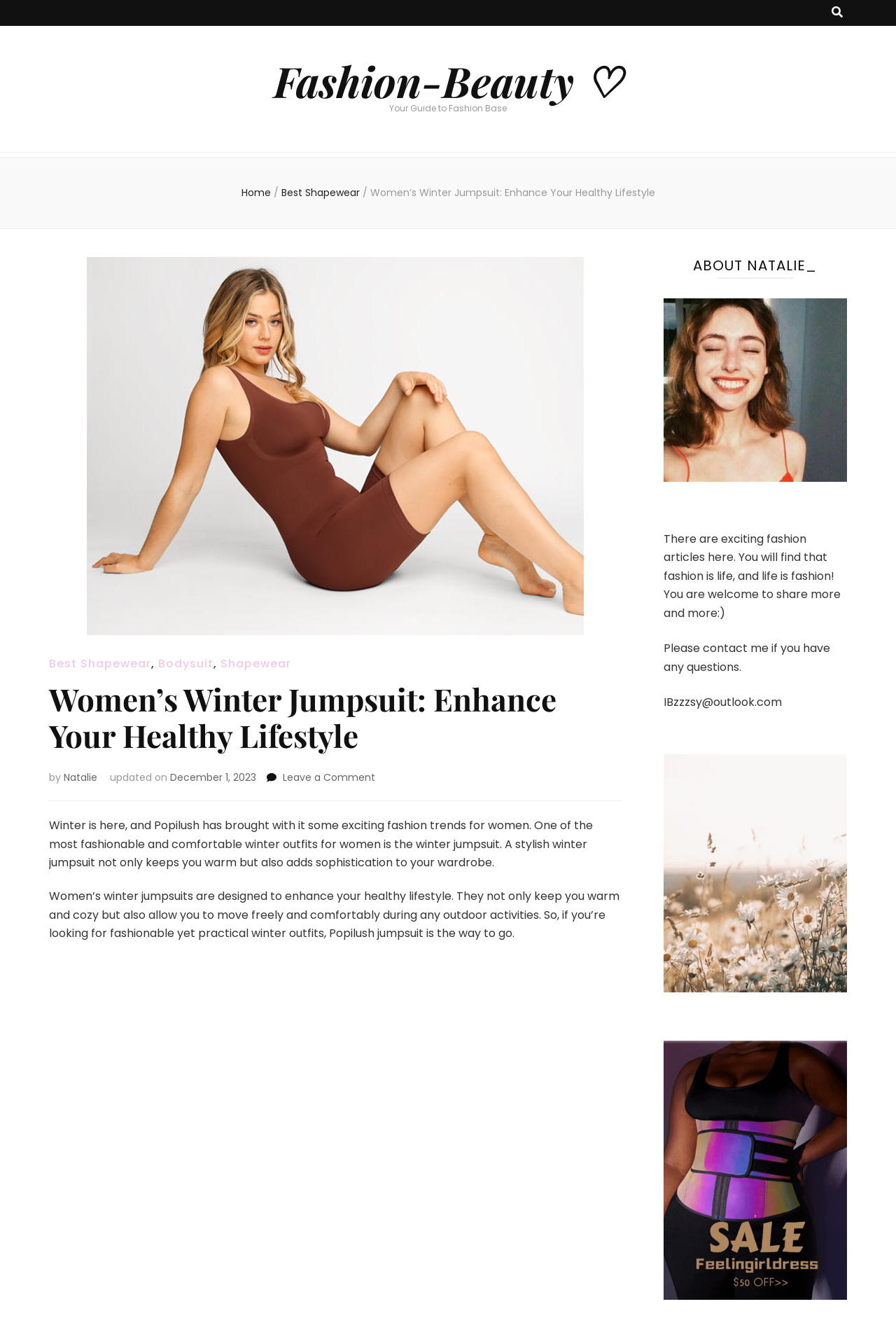Using the provided element description: "Best Shapewear", determine the bounding box coordinates of the corresponding UI element in the screenshot.

[0.314, 0.141, 0.404, 0.151]